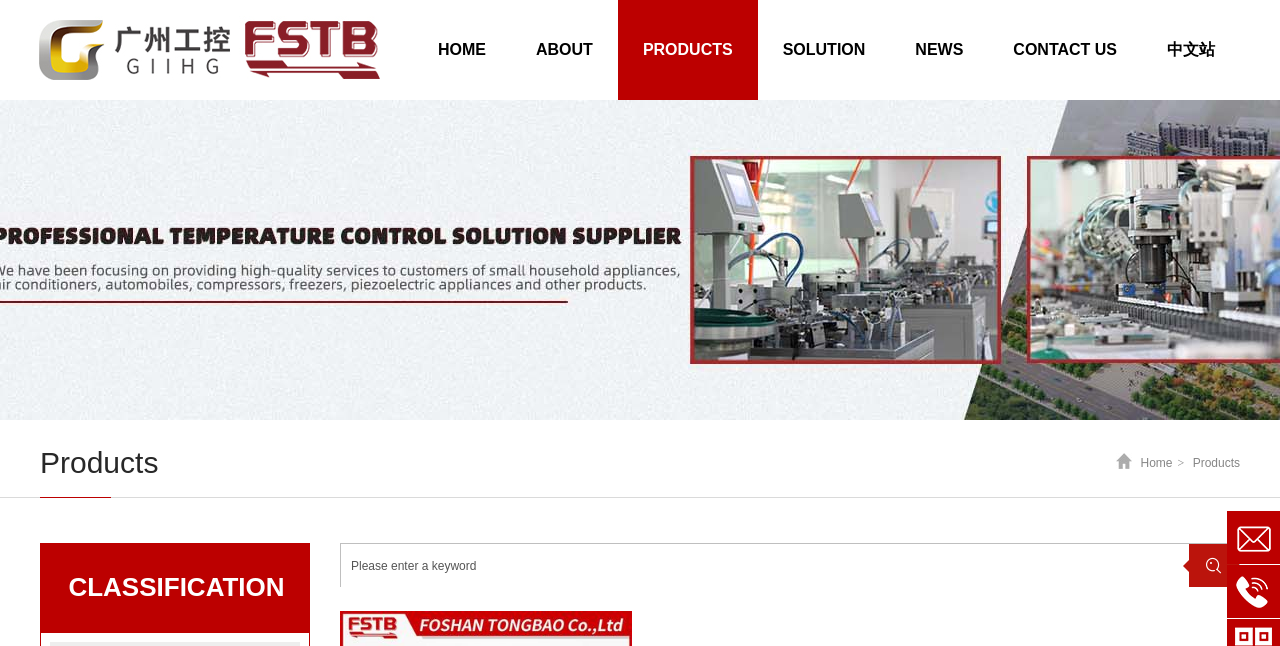Please answer the following question using a single word or phrase: 
What is the first menu item?

HOME